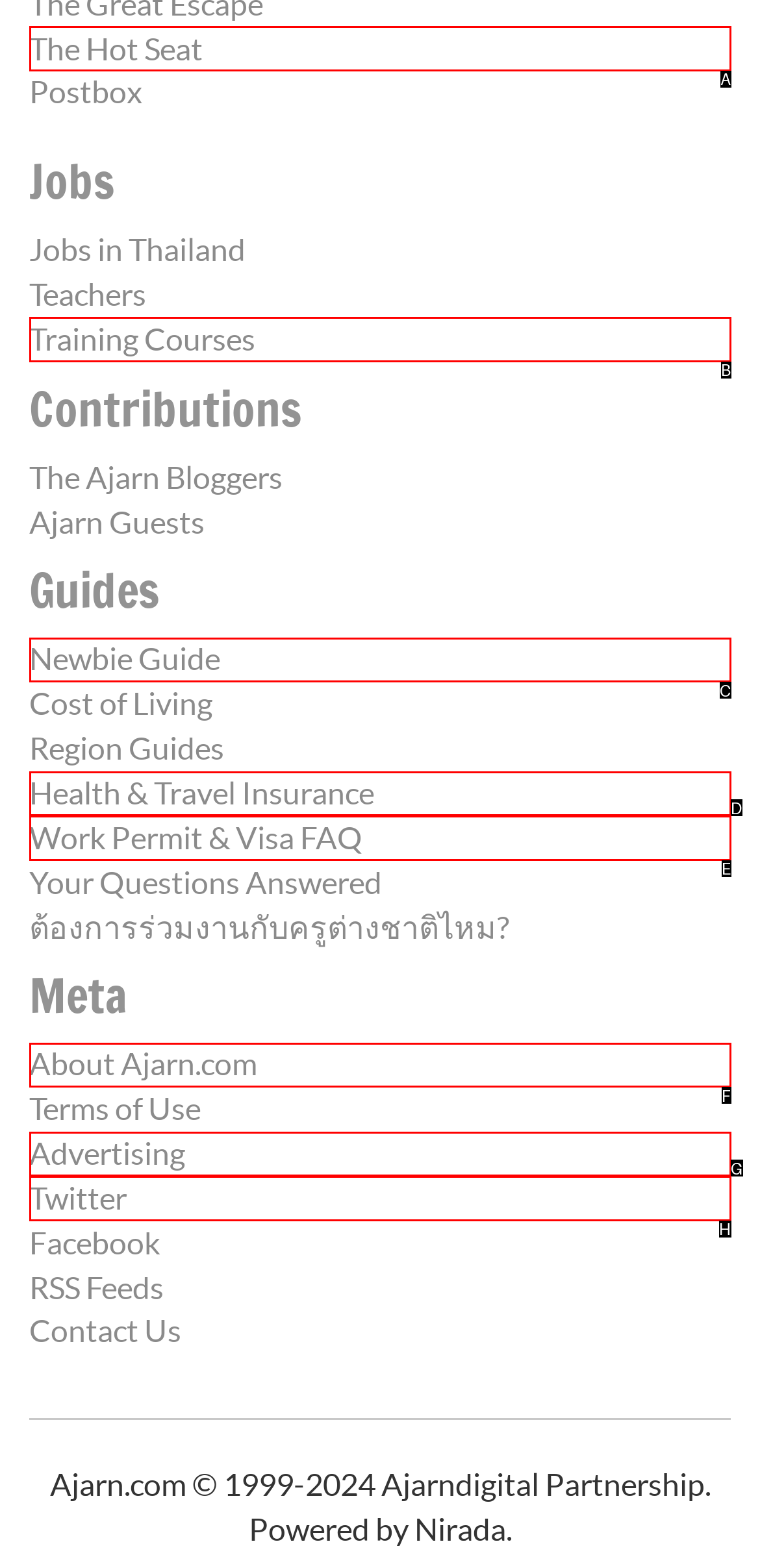Find the HTML element that suits the description: About Ajarn.com
Indicate your answer with the letter of the matching option from the choices provided.

F